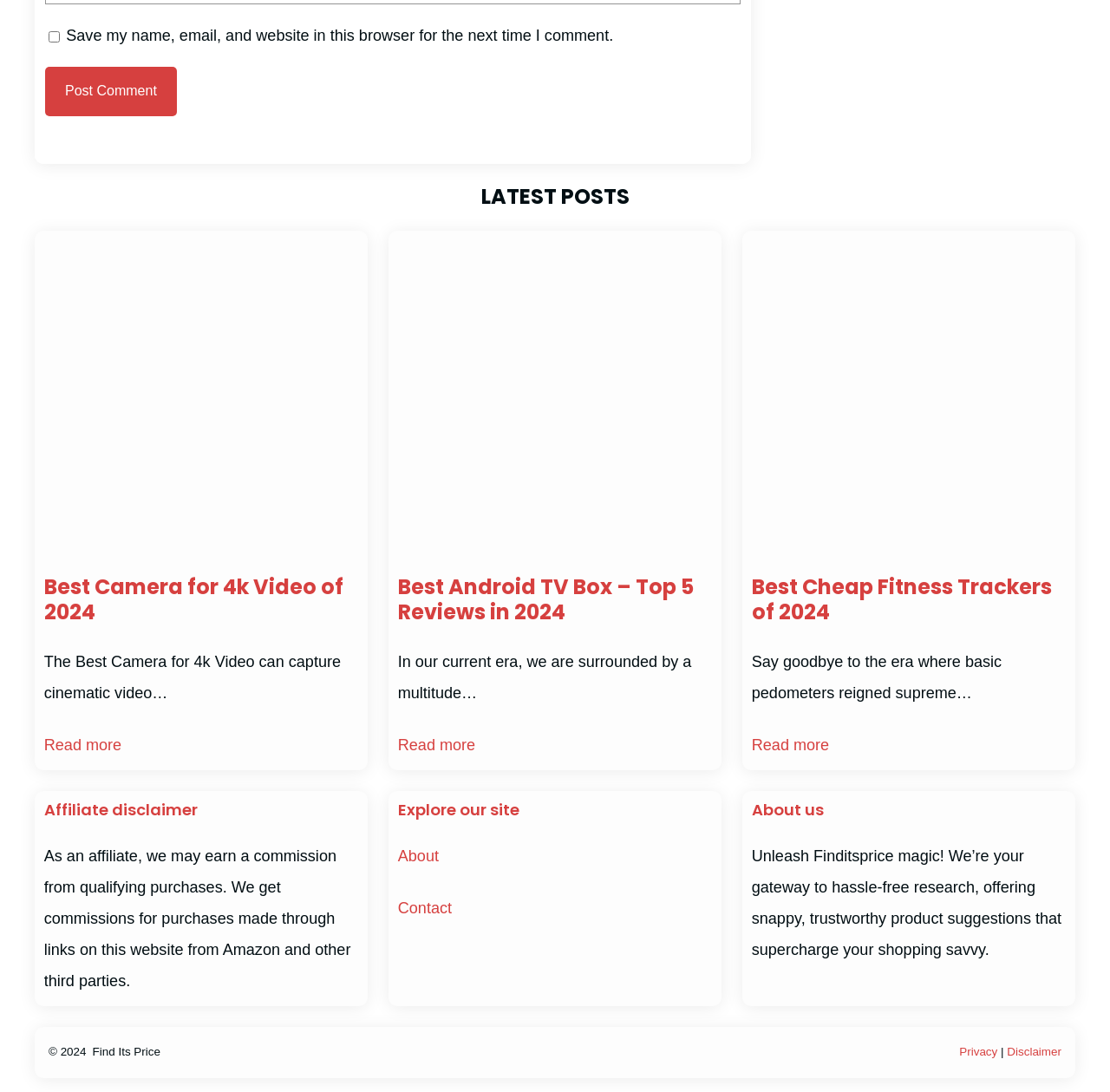Please determine the bounding box coordinates of the clickable area required to carry out the following instruction: "Read more about Best Cheap Fitness Trackers of 2024". The coordinates must be four float numbers between 0 and 1, represented as [left, top, right, bottom].

[0.677, 0.668, 0.747, 0.697]